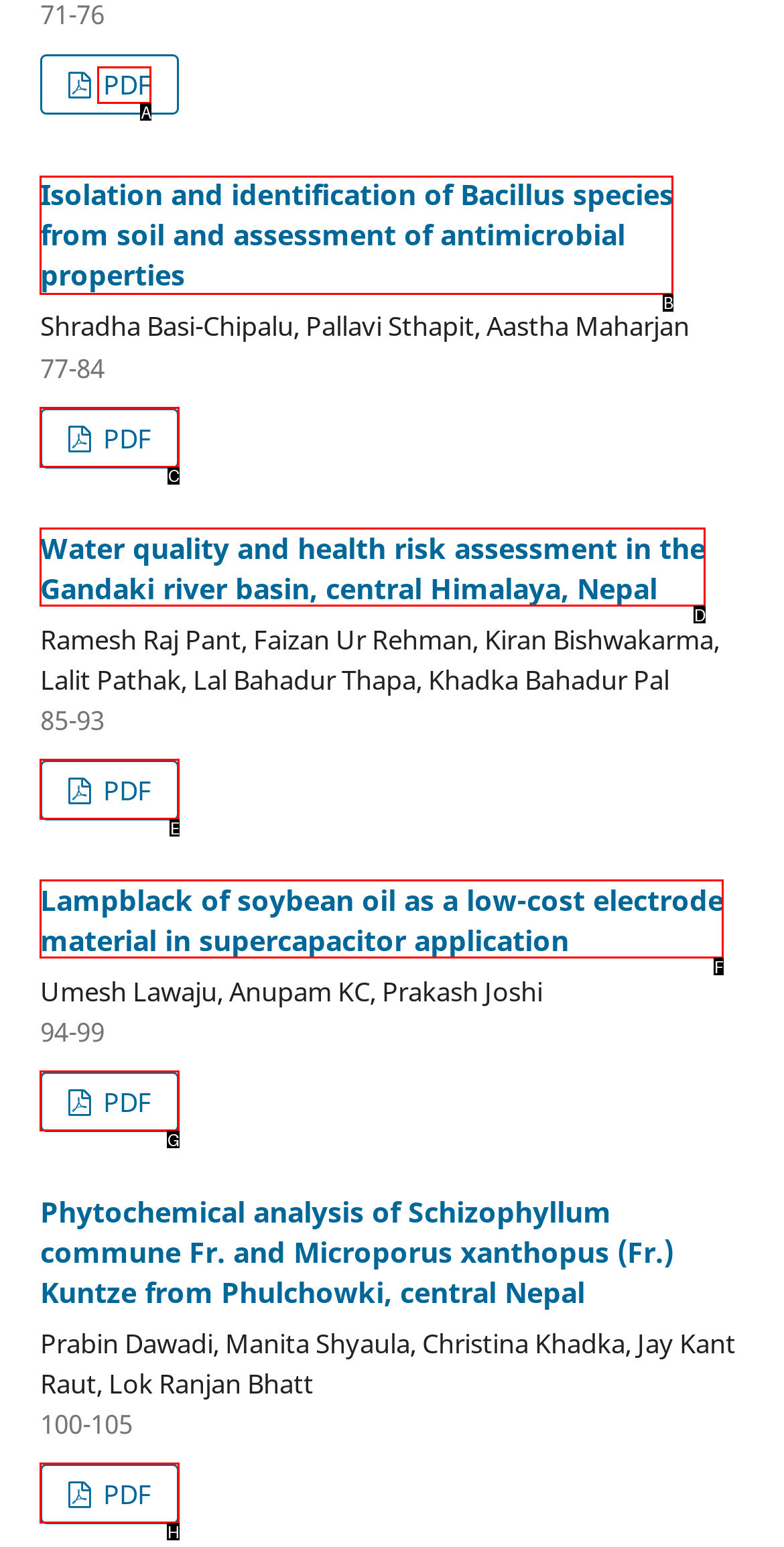Indicate the HTML element that should be clicked to perform the task: Download the PDF of 'Study on quality parameters of wine at opening and deterioration with time' Reply with the letter corresponding to the chosen option.

A